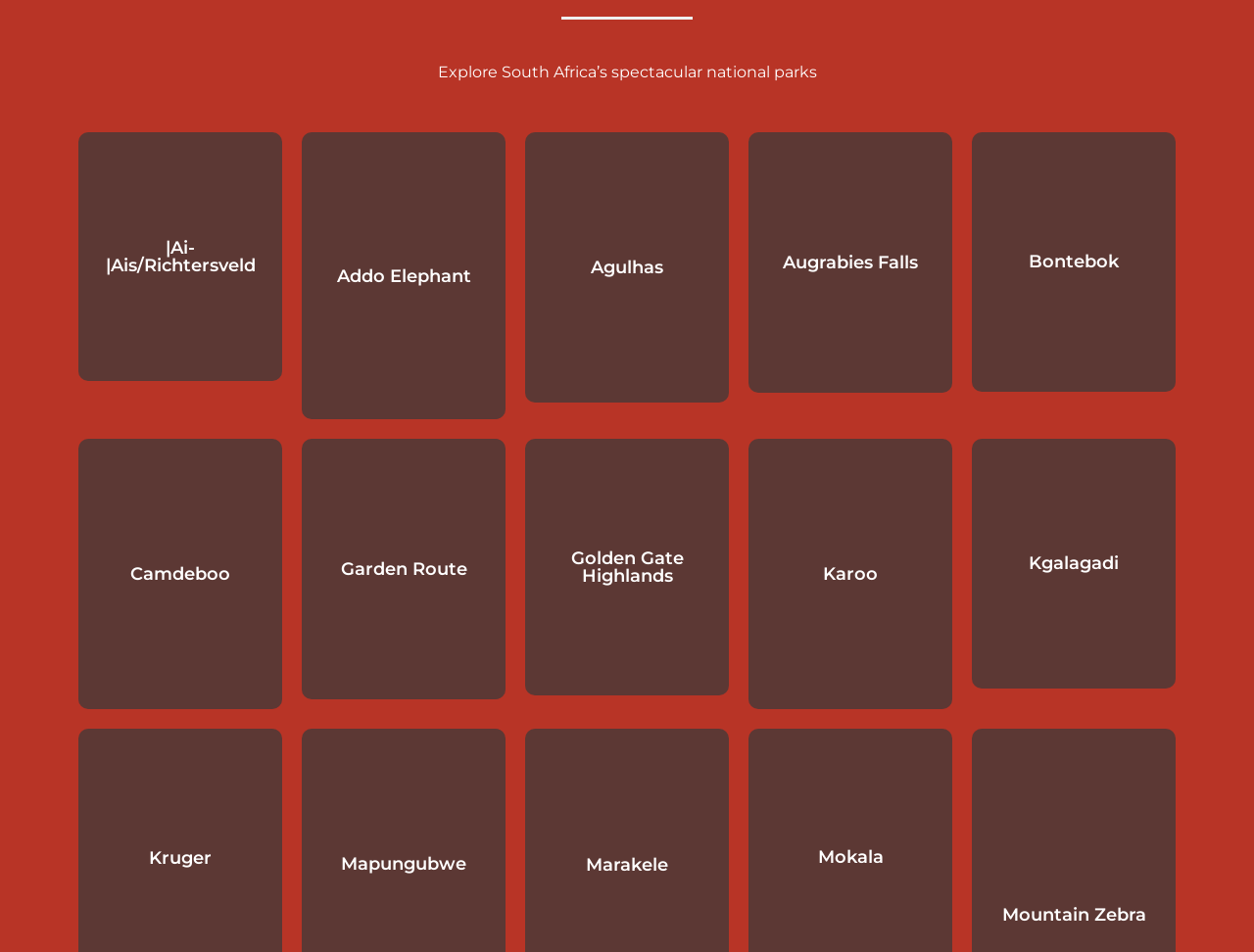Identify the bounding box coordinates of the part that should be clicked to carry out this instruction: "Click on the 'Back issues' link".

None